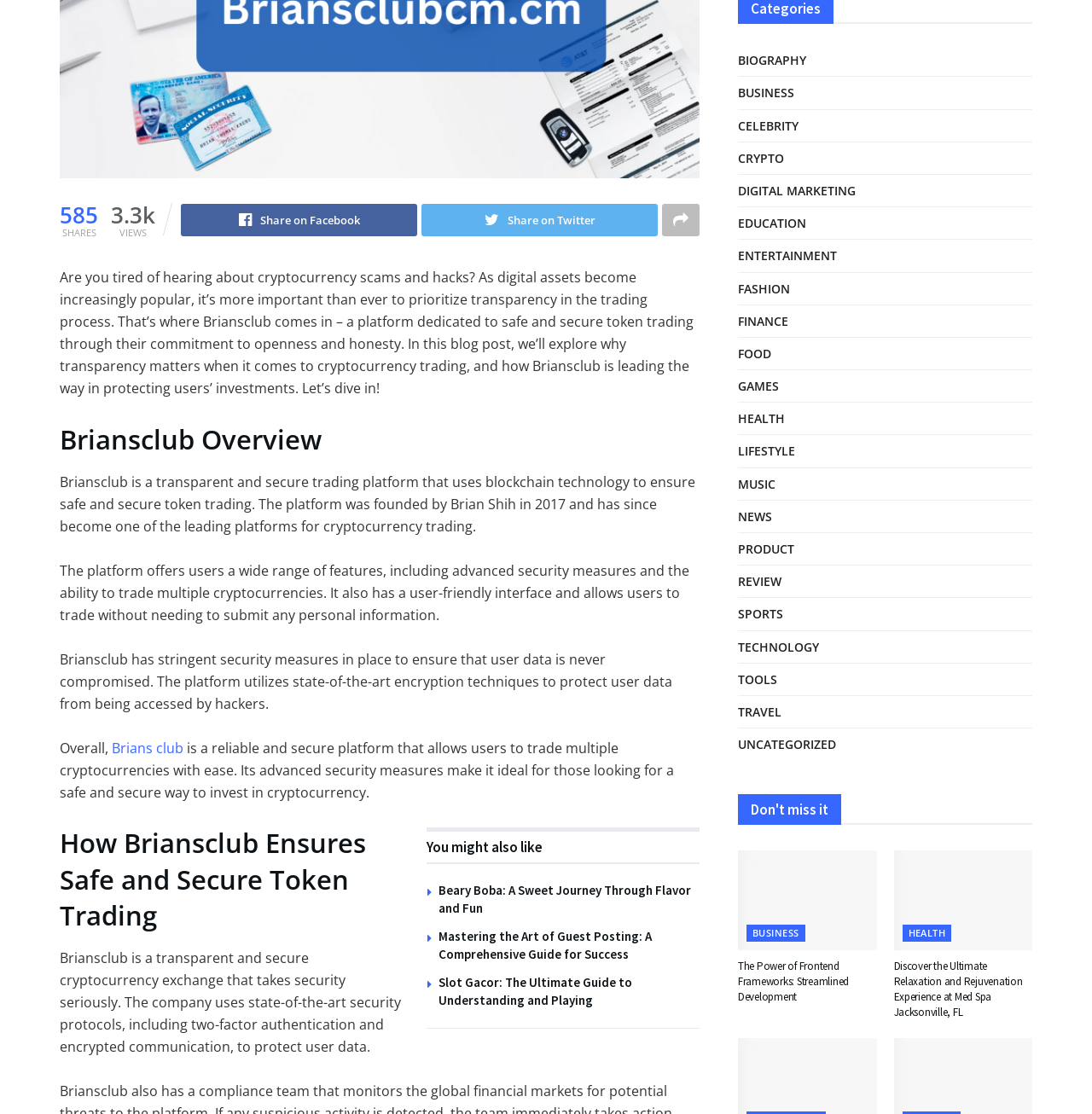Given the webpage screenshot, identify the bounding box of the UI element that matches this description: "Health".

[0.826, 0.83, 0.871, 0.845]